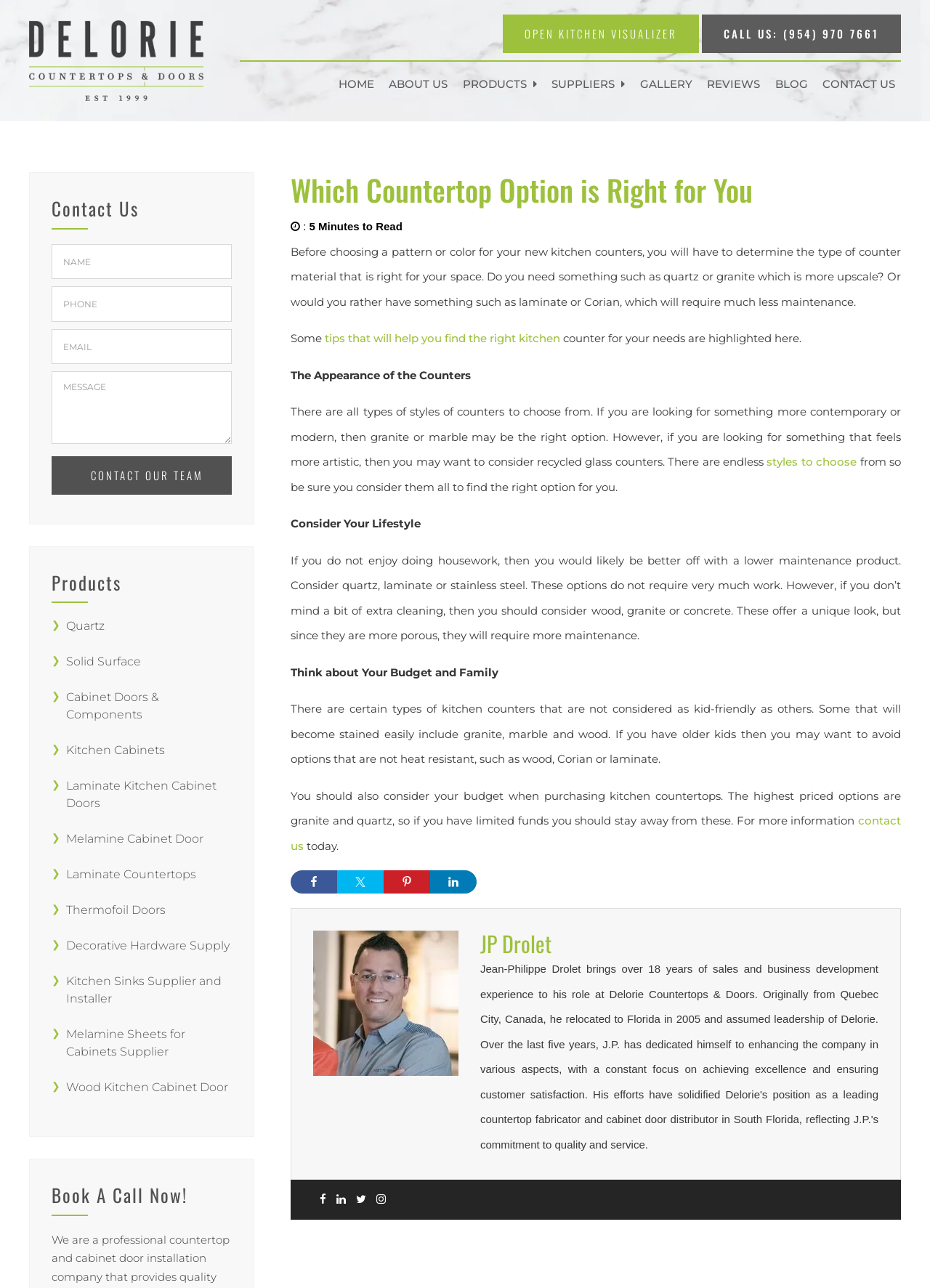Locate the coordinates of the bounding box for the clickable region that fulfills this instruction: "Call the phone number (954) 970 7661".

[0.755, 0.011, 0.969, 0.041]